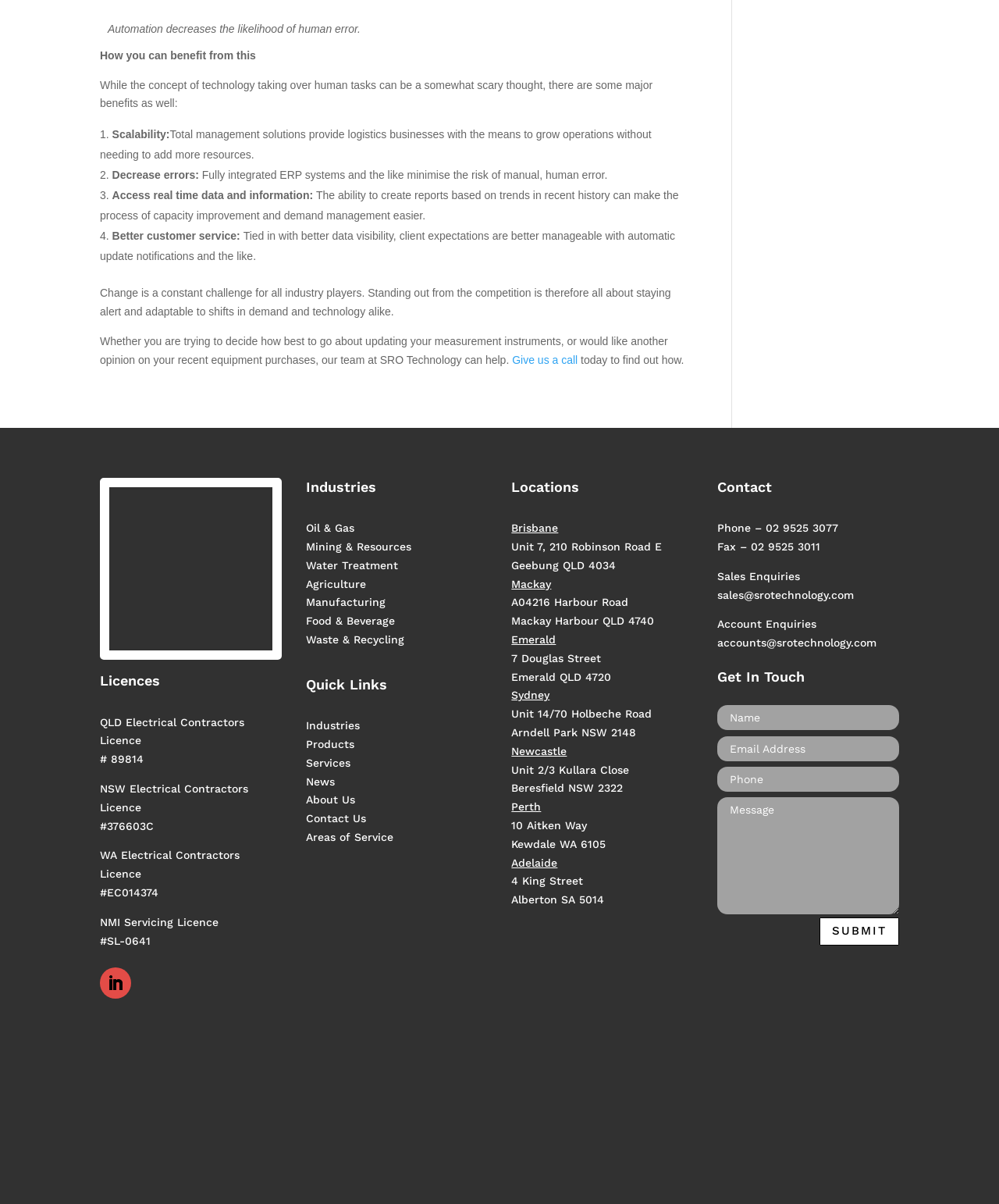Please respond to the question with a concise word or phrase:
How many locations does SRO Technology have?

6